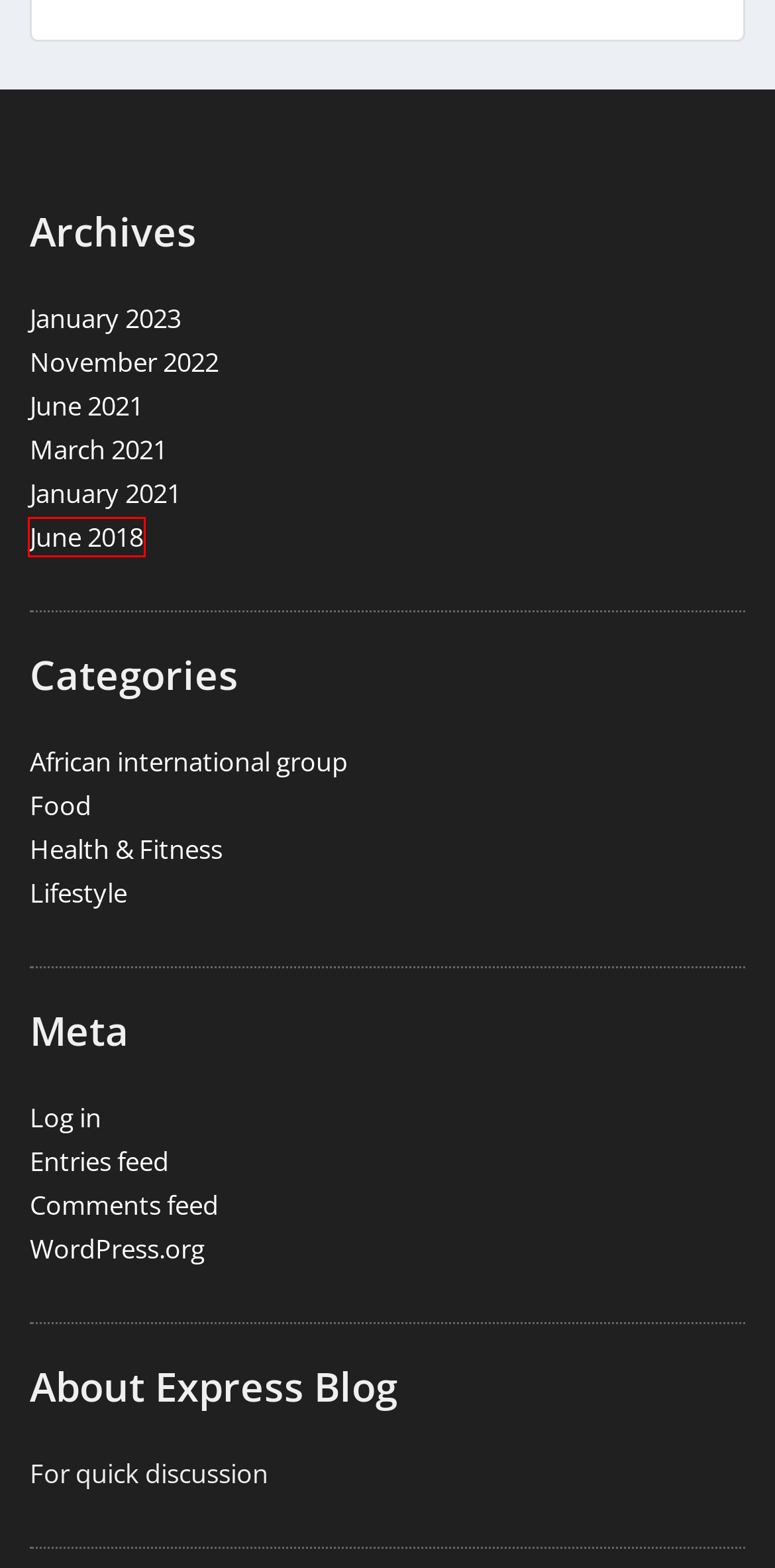You have a screenshot of a webpage with a red bounding box highlighting a UI element. Your task is to select the best webpage description that corresponds to the new webpage after clicking the element. Here are the descriptions:
A. Blog Tool, Publishing Platform, and CMS – WordPress.org English (UK)
B. March 2021 – African Diaspora Leadership Initiative (AfDiLi)
C. June 2021 – African Diaspora Leadership Initiative (AfDiLi)
D. African Diaspora Leadership Initiative (AfDiLi)
E. Log In ‹ African Diaspora Leadership Initiative (AfDiLi) — WordPress
F. June 2018 – African Diaspora Leadership Initiative (AfDiLi)
G. January 2021 – African Diaspora Leadership Initiative (AfDiLi)
H. November 2022 – African Diaspora Leadership Initiative (AfDiLi)

F